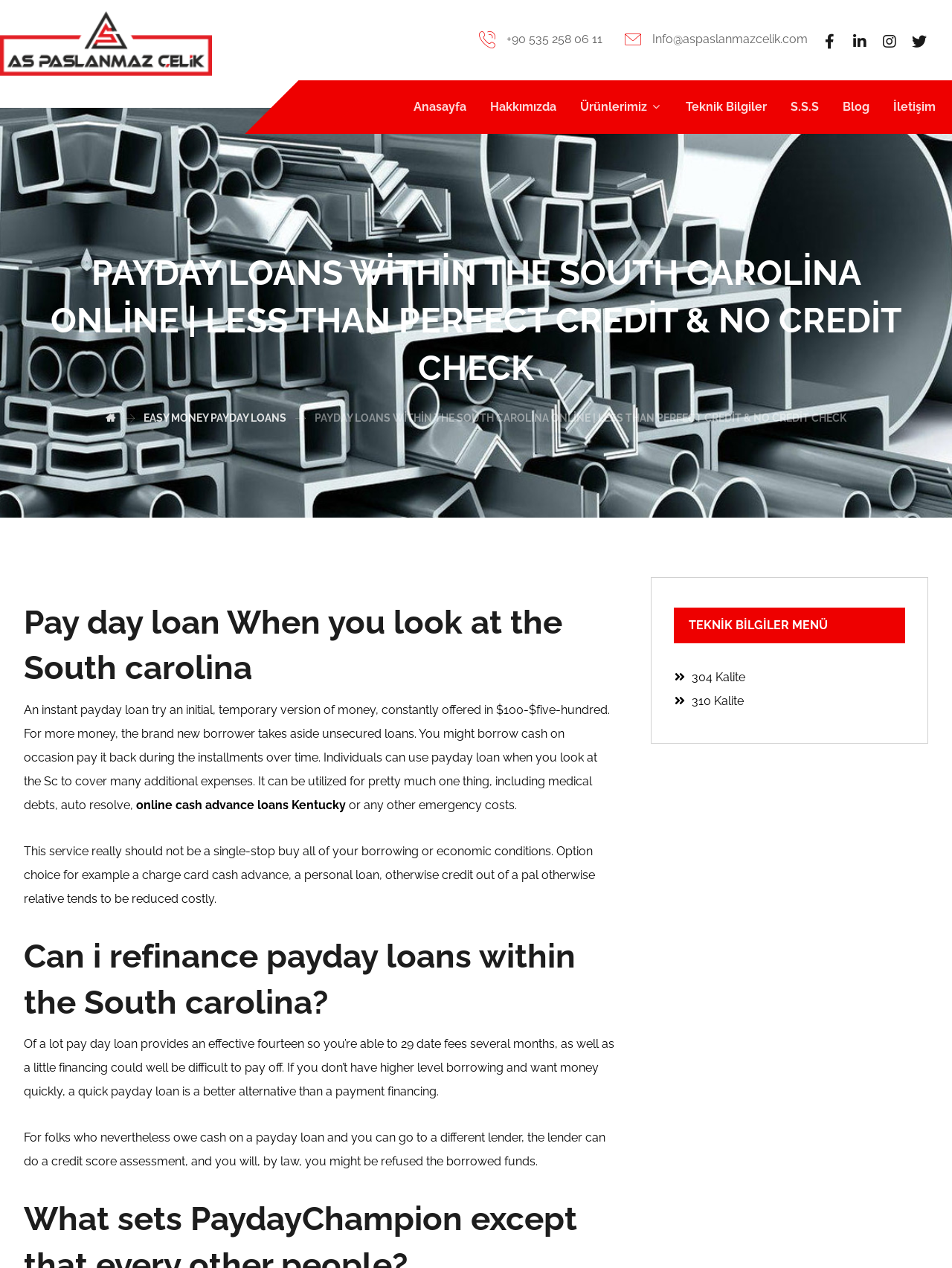Using the information in the image, could you please answer the following question in detail:
Can I refinance payday loans in South Carolina?

The webpage has a section dedicated to refinancing payday loans in South Carolina, which suggests that it is possible to refinance them, although there may be certain conditions and limitations.